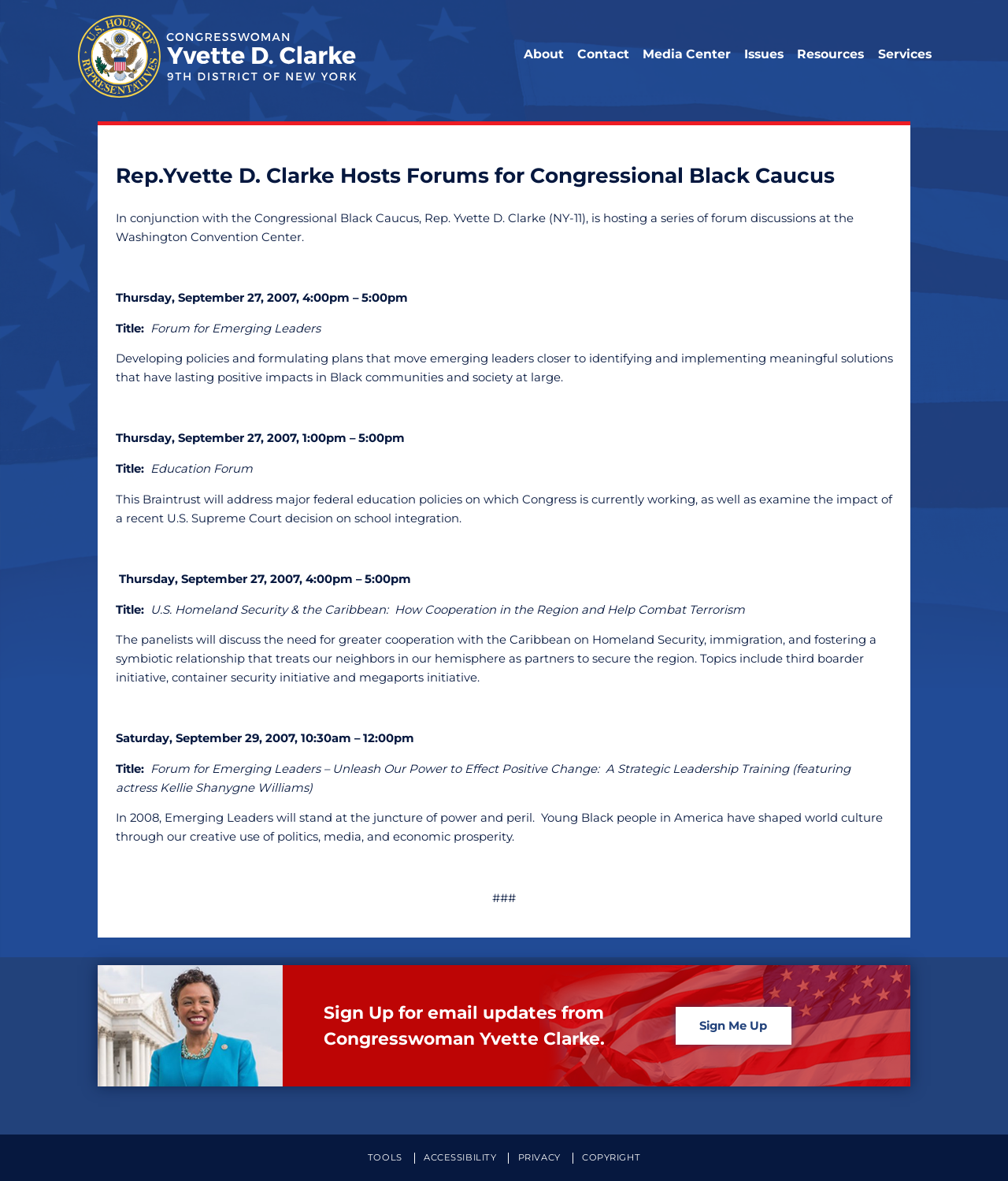Determine the bounding box coordinates of the element's region needed to click to follow the instruction: "Learn about Affordable Housing". Provide these coordinates as four float numbers between 0 and 1, formatted as [left, top, right, bottom].

[0.745, 0.067, 0.903, 0.085]